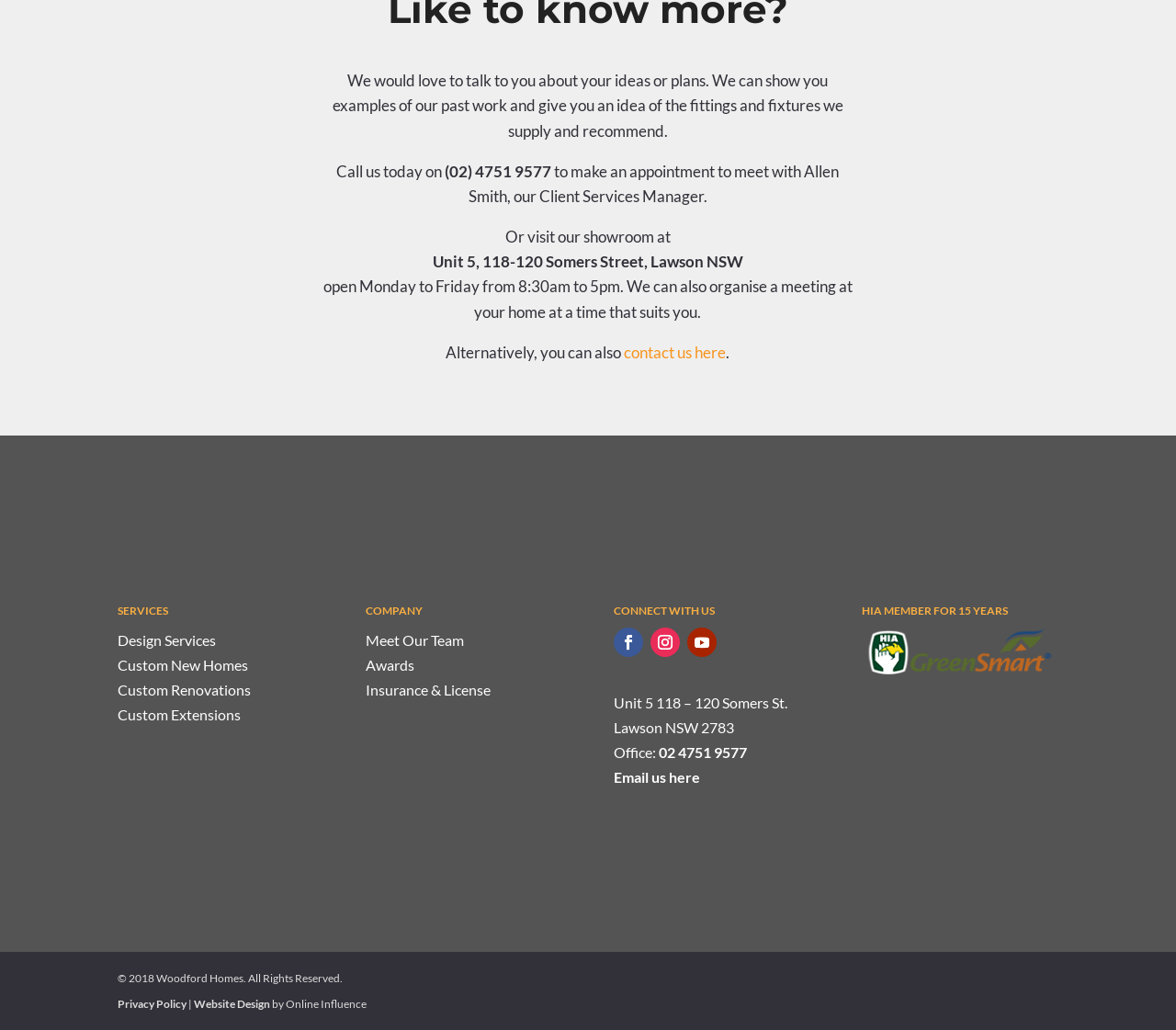Using the webpage screenshot, find the UI element described by Website Design. Provide the bounding box coordinates in the format (top-left x, top-left y, bottom-right x, bottom-right y), ensuring all values are floating point numbers between 0 and 1.

[0.165, 0.968, 0.23, 0.981]